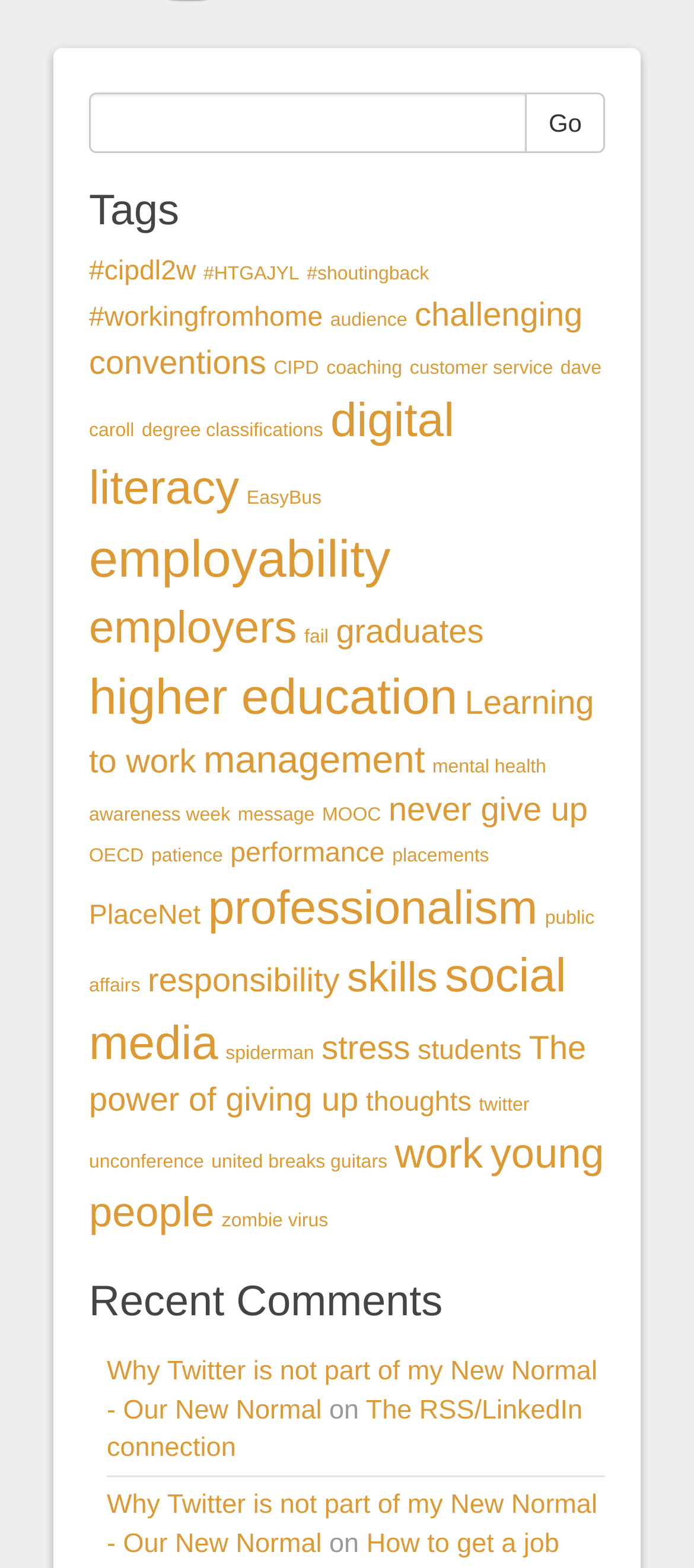What is the title of the second recent comment?
Using the image provided, answer with just one word or phrase.

The RSS/LinkedIn connection